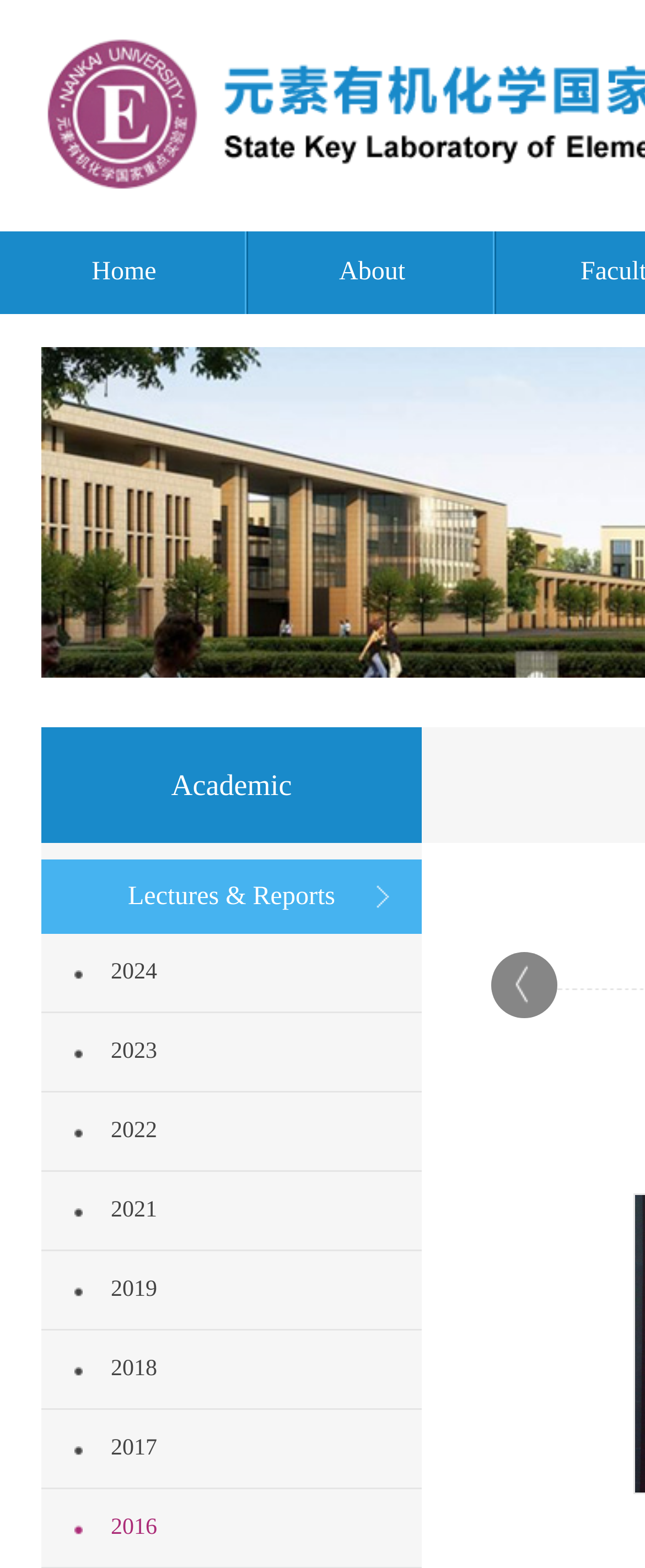Specify the bounding box coordinates of the area to click in order to follow the given instruction: "access 2016 information."

[0.064, 0.95, 0.654, 0.999]